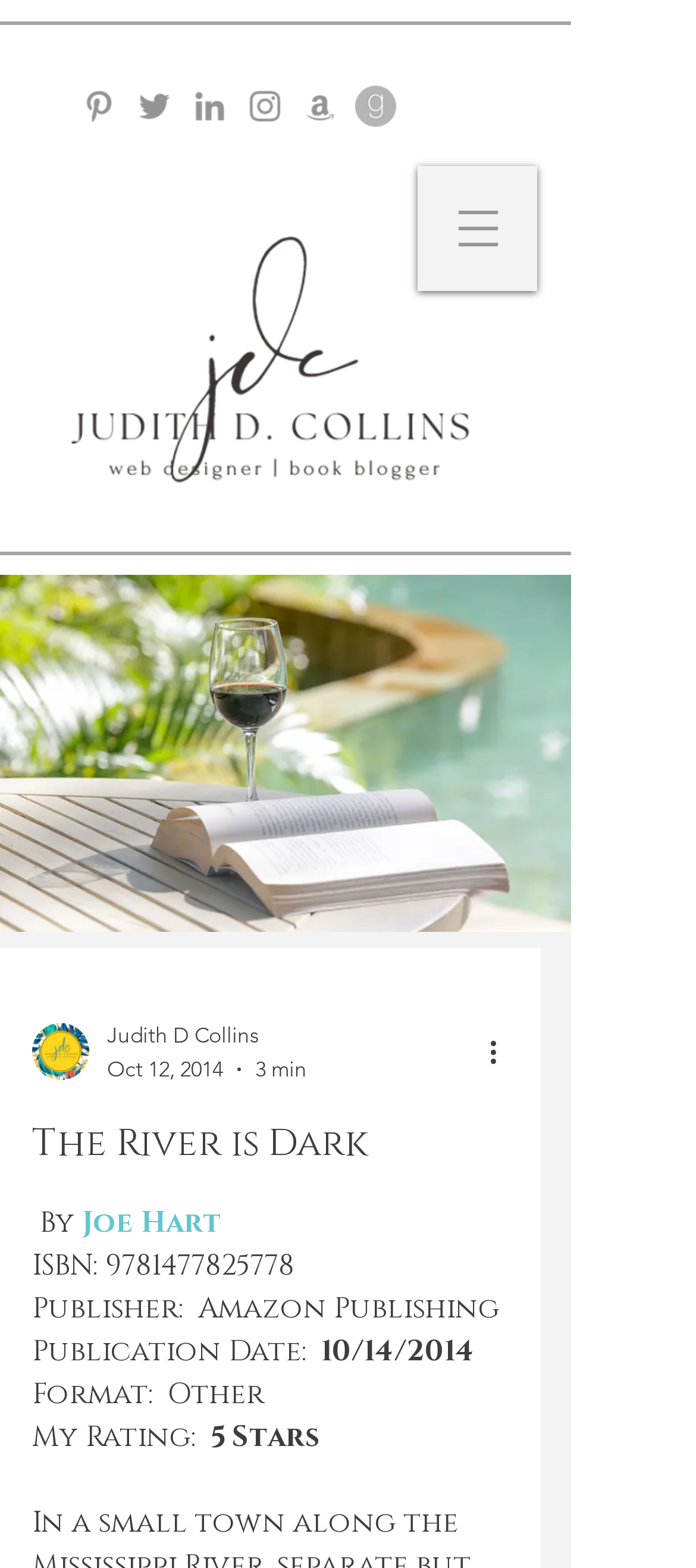Analyze and describe the webpage in a detailed narrative.

This webpage appears to be a book review or summary page. At the top, there is a navigation menu button on the right side, and a social bar with five icons: Pinterest, Twitter, LinkedIn, Instagram, and Amazon, aligned horizontally. Below the social bar, there is a logo image of "JDC" on the left side.

The main content area features a large image of a book cover, "wine book pool summer", which takes up most of the width. On top of the book cover image, there is a smaller image of the writer on the left side, and some text information about the writer, including their name "Judith D Collins" and a date "Oct 12, 2014". There is also a "More actions" button on the right side.

Below the book cover image, there are several headings that provide information about the book. The title of the book is "The River is Dark", and it is written by "Joe Hart". The book's ISBN, publisher, publication date, format, and rating are also listed. The rating is 5 stars.